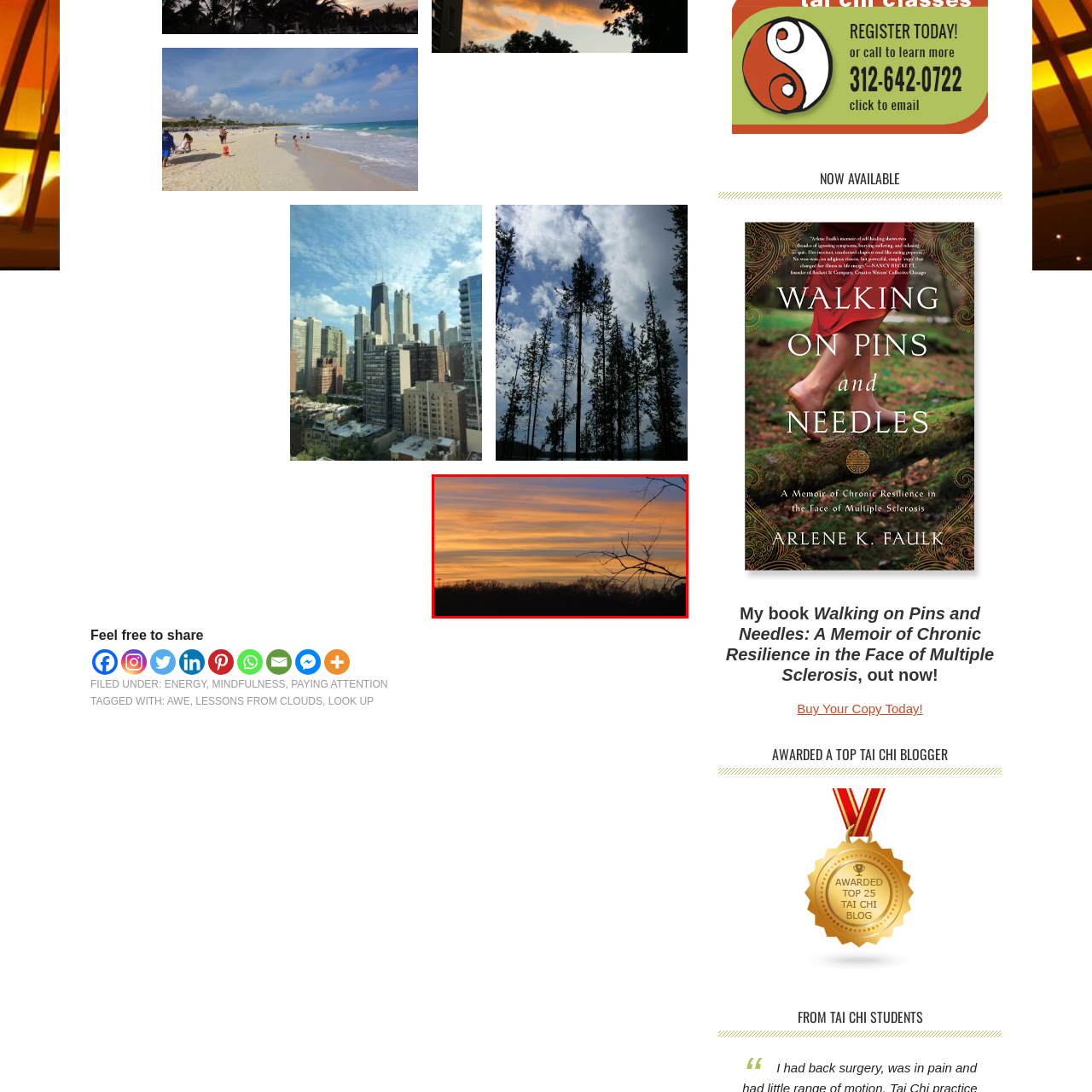Focus on the image enclosed by the red outline and give a short answer: What type of trees are in the foreground?

Barren trees